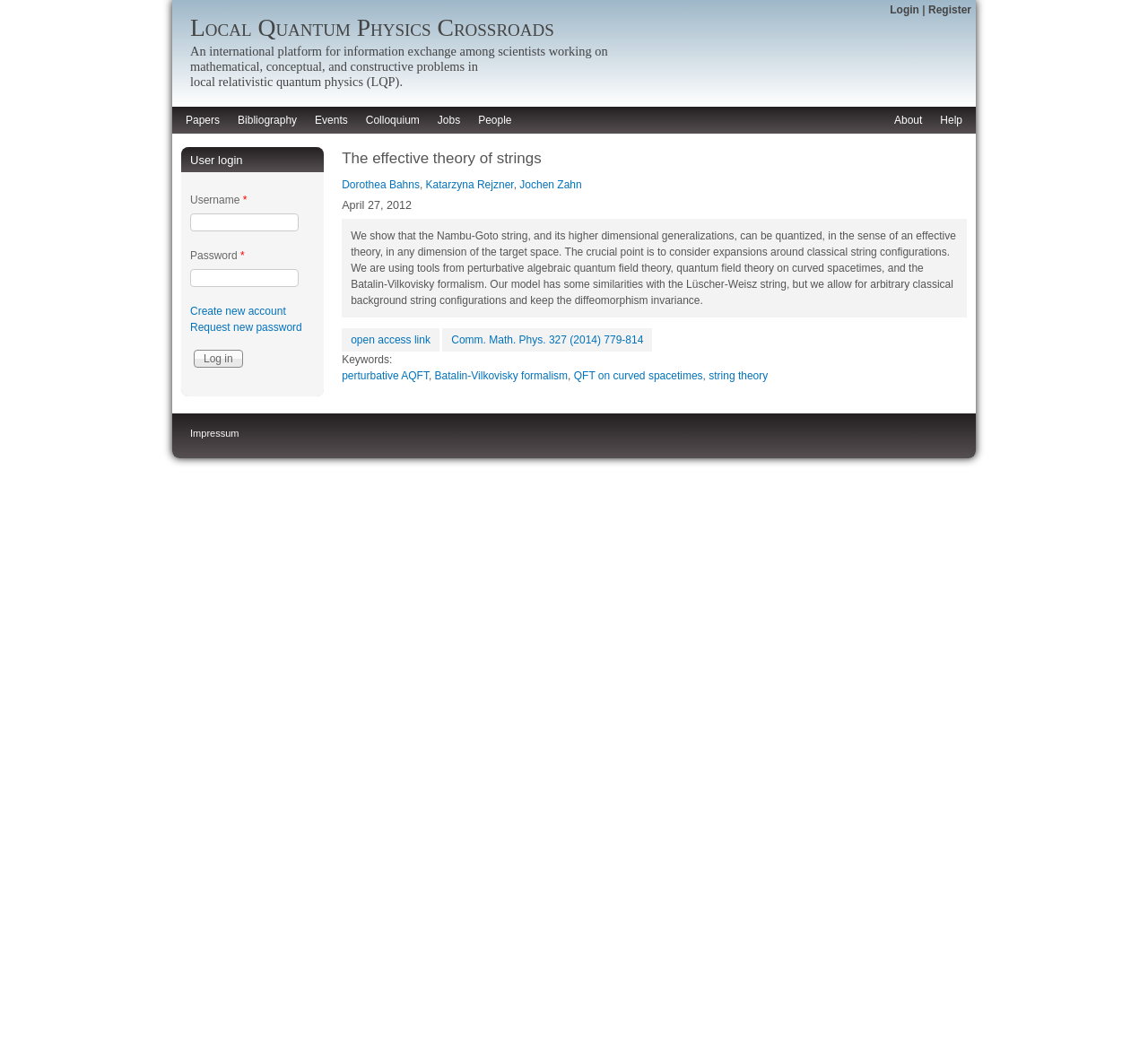Pinpoint the bounding box coordinates of the area that should be clicked to complete the following instruction: "Open the 'Colloquium' page". The coordinates must be given as four float numbers between 0 and 1, i.e., [left, top, right, bottom].

[0.311, 0.103, 0.373, 0.127]